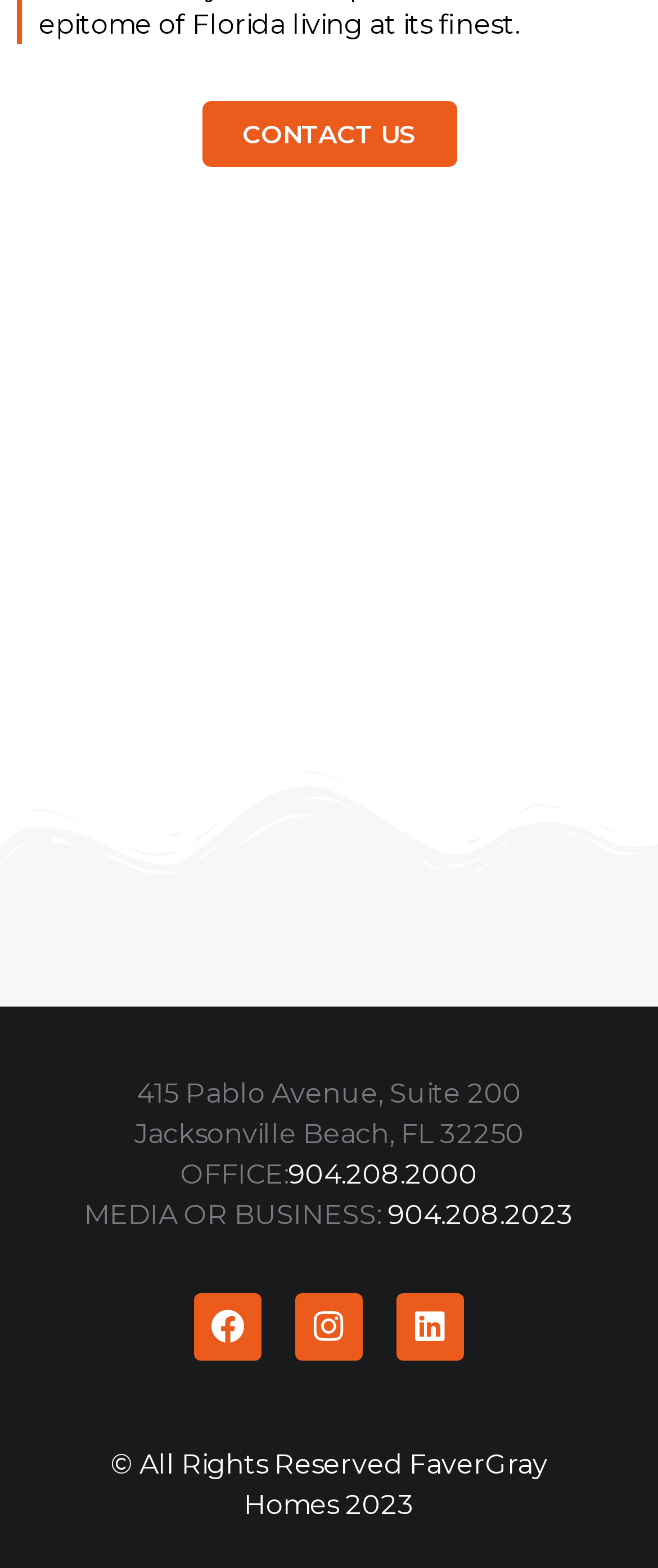What is the phone number for media or business?
Please answer the question as detailed as possible based on the image.

I found the phone number for media or business by looking at the link element that contains the phone number, which is '904.208.2023', and is located below the text 'MEDIA OR BUSINESS:'.